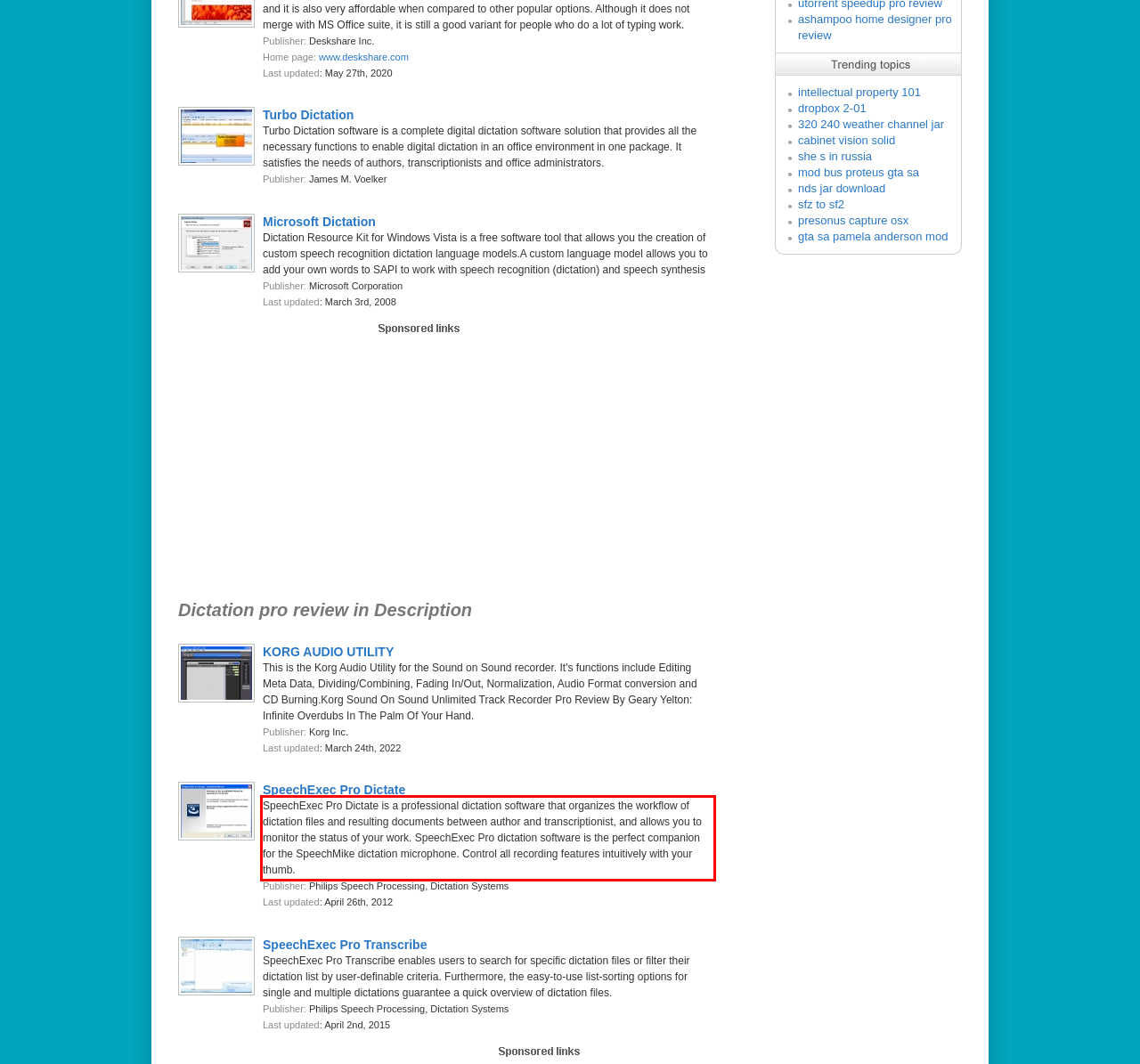You have a screenshot of a webpage with a red bounding box. Identify and extract the text content located inside the red bounding box.

SpeechExec Pro Dictate is a professional dictation software that organizes the workflow of dictation files and resulting documents between author and transcriptionist, and allows you to monitor the status of your work. SpeechExec Pro dictation software is the perfect companion for the SpeechMike dictation microphone. Control all recording features intuitively with your thumb.